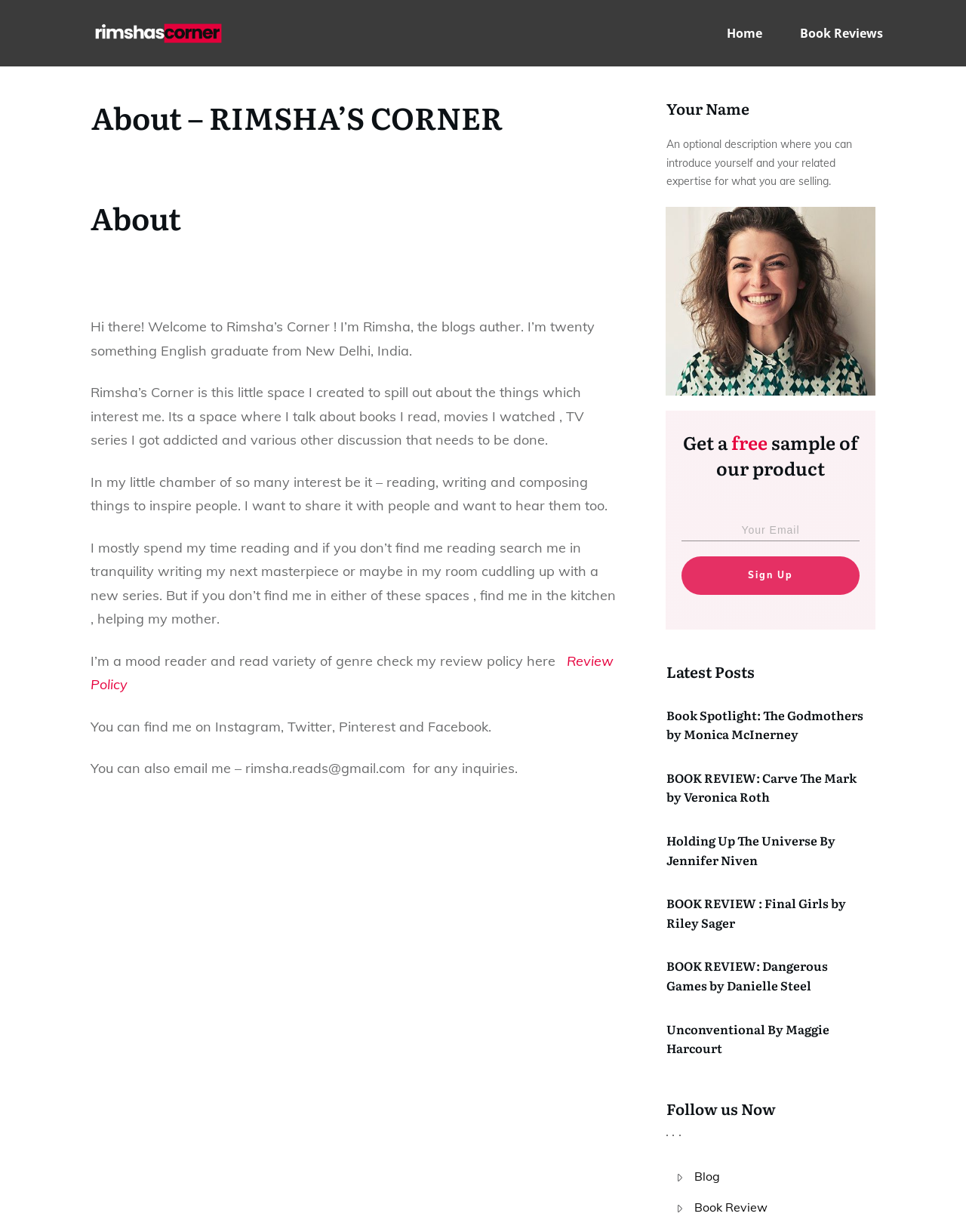Could you specify the bounding box coordinates for the clickable section to complete the following instruction: "Read the 'About' section"?

[0.094, 0.16, 0.642, 0.207]